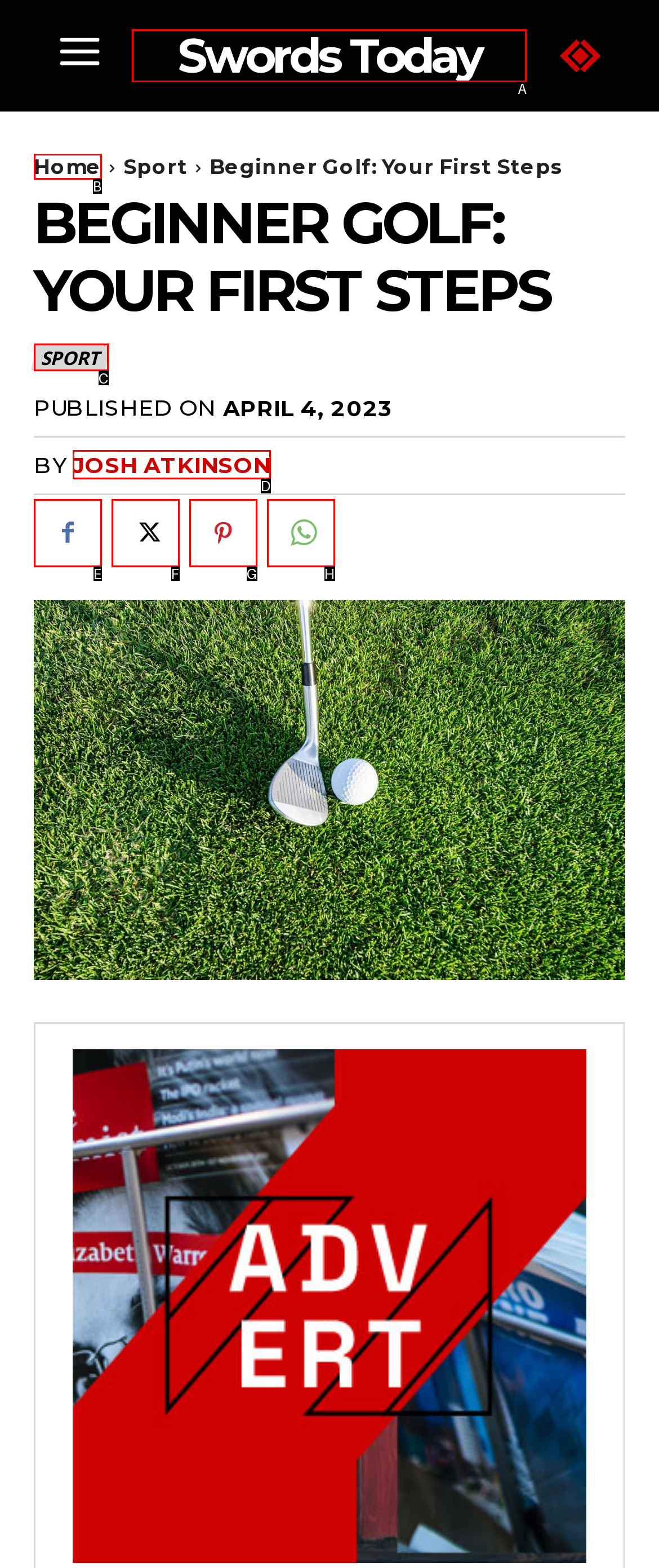Select the letter of the HTML element that best fits the description: Swords Today
Answer with the corresponding letter from the provided choices.

A